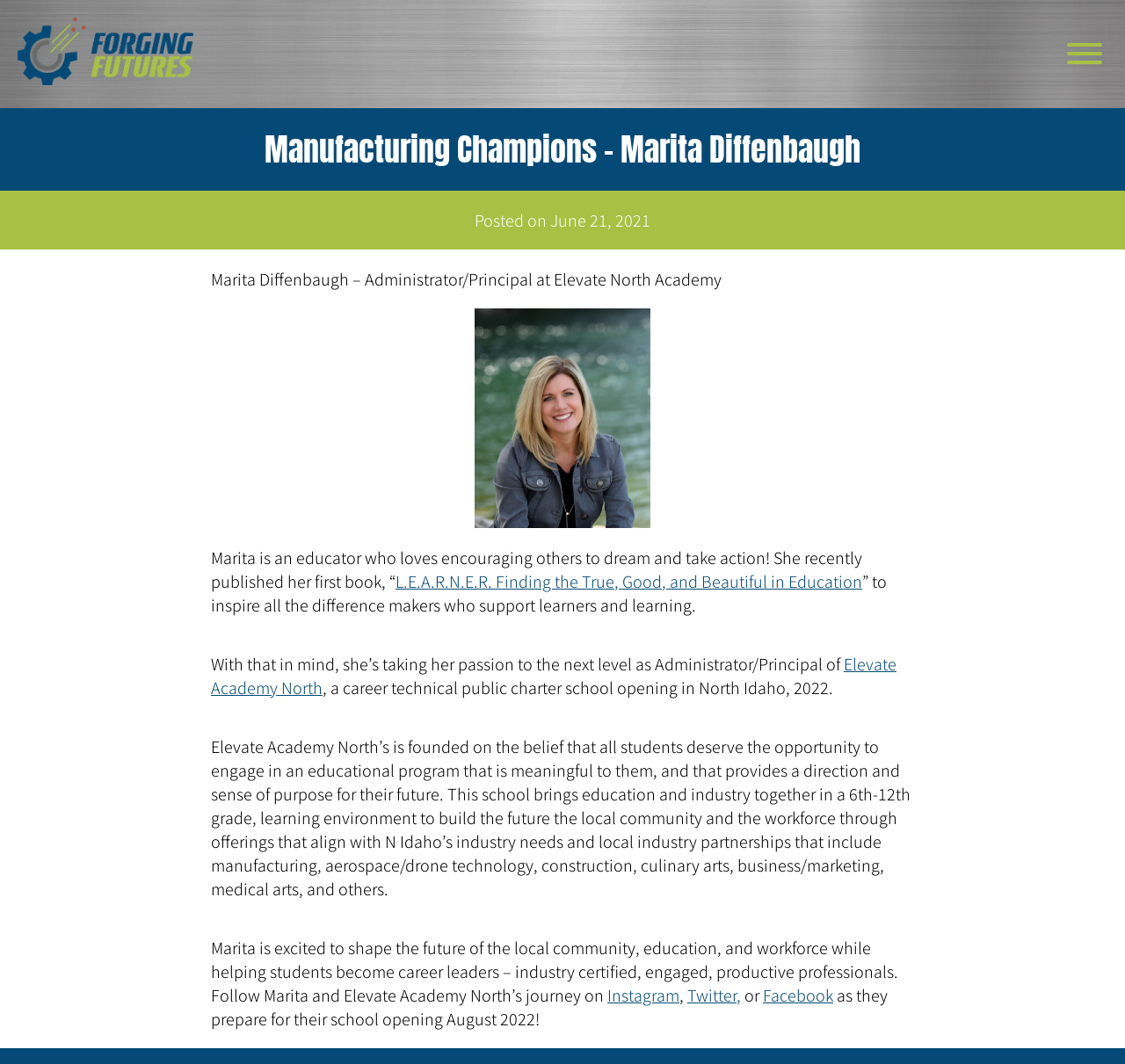Observe the image and answer the following question in detail: What social media platforms can Marita and Elevate Academy North be followed on?

According to the webpage, Marita and Elevate Academy North's journey can be followed on Instagram, Twitter, and Facebook.